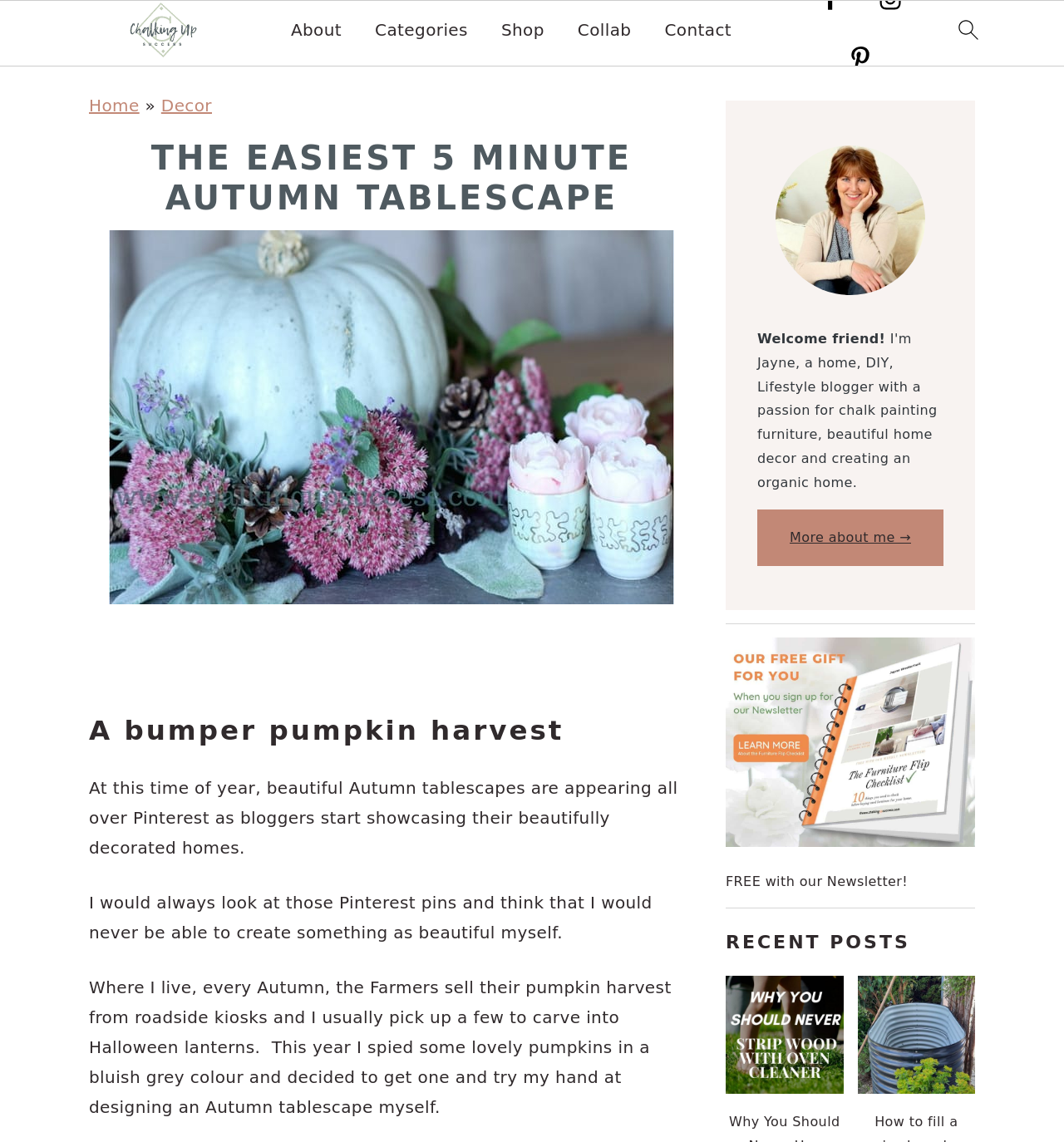Could you specify the bounding box coordinates for the clickable section to complete the following instruction: "go to homepage"?

[0.074, 0.0, 0.23, 0.059]